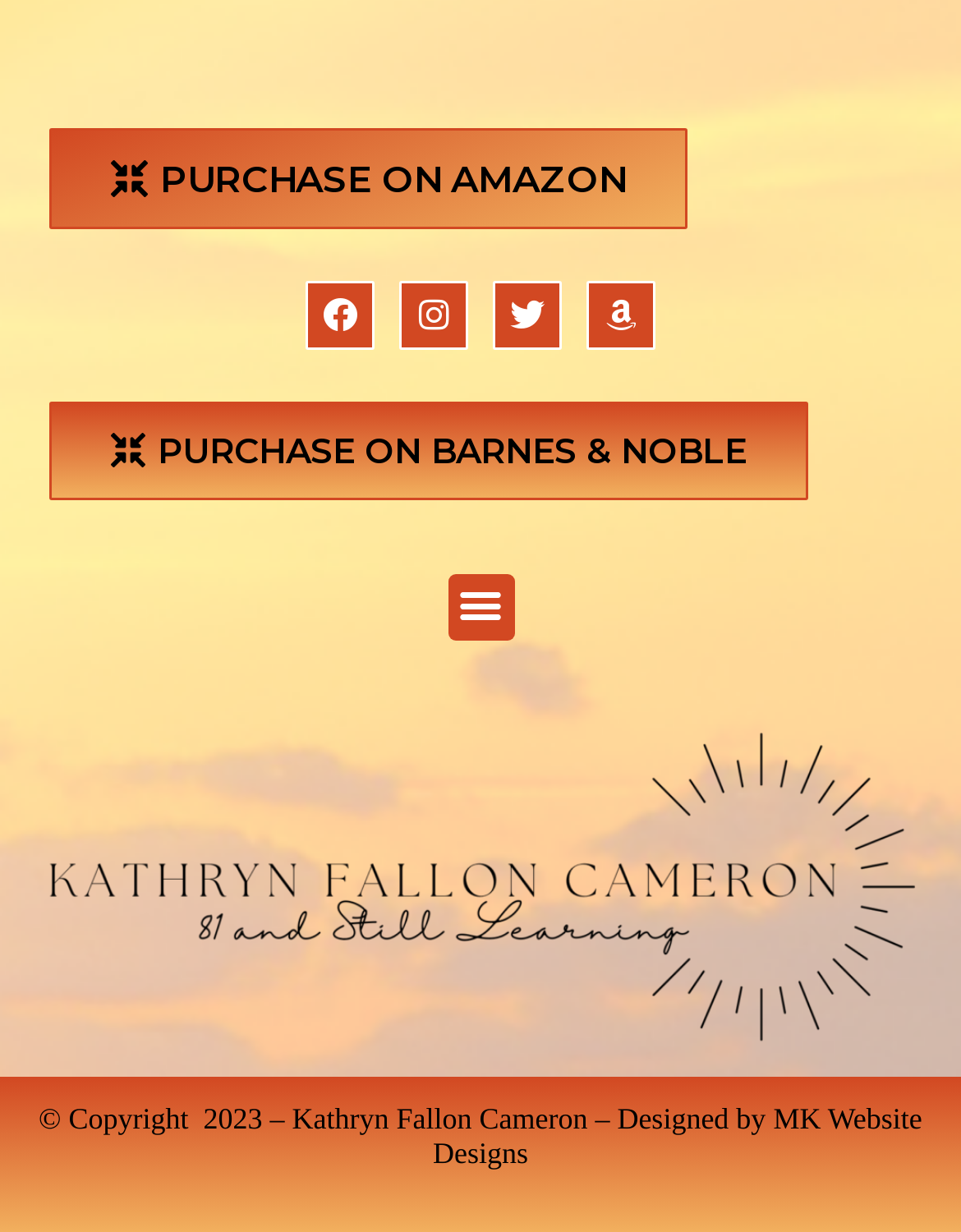Point out the bounding box coordinates of the section to click in order to follow this instruction: "Open Facebook page".

[0.318, 0.228, 0.39, 0.284]